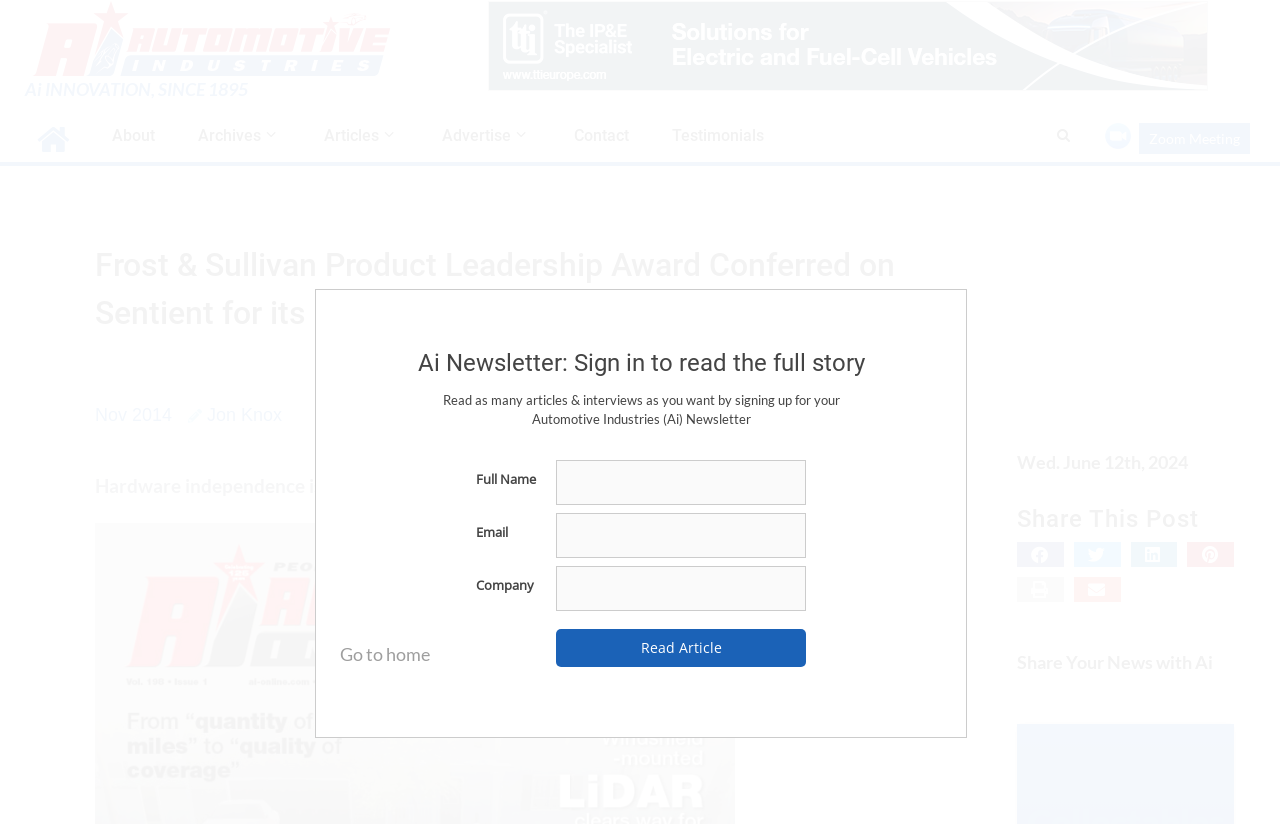Please find the main title text of this webpage.

Frost & Sullivan Product Leadership Award Conferred on Sentient for its Pioneering Steering Software